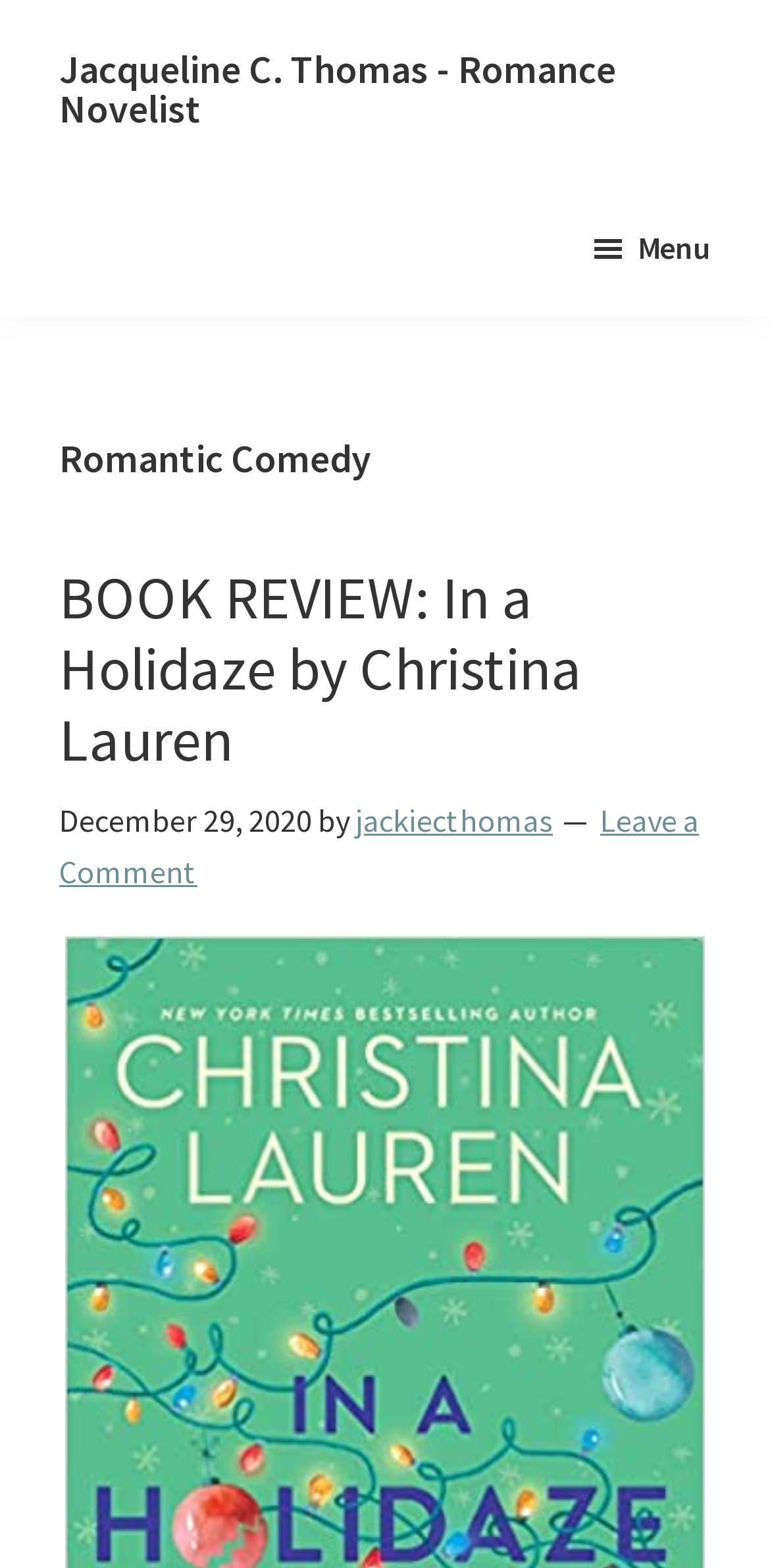Give a one-word or short phrase answer to this question: 
What is the name of the romance novelist?

Jacqueline C. Thomas